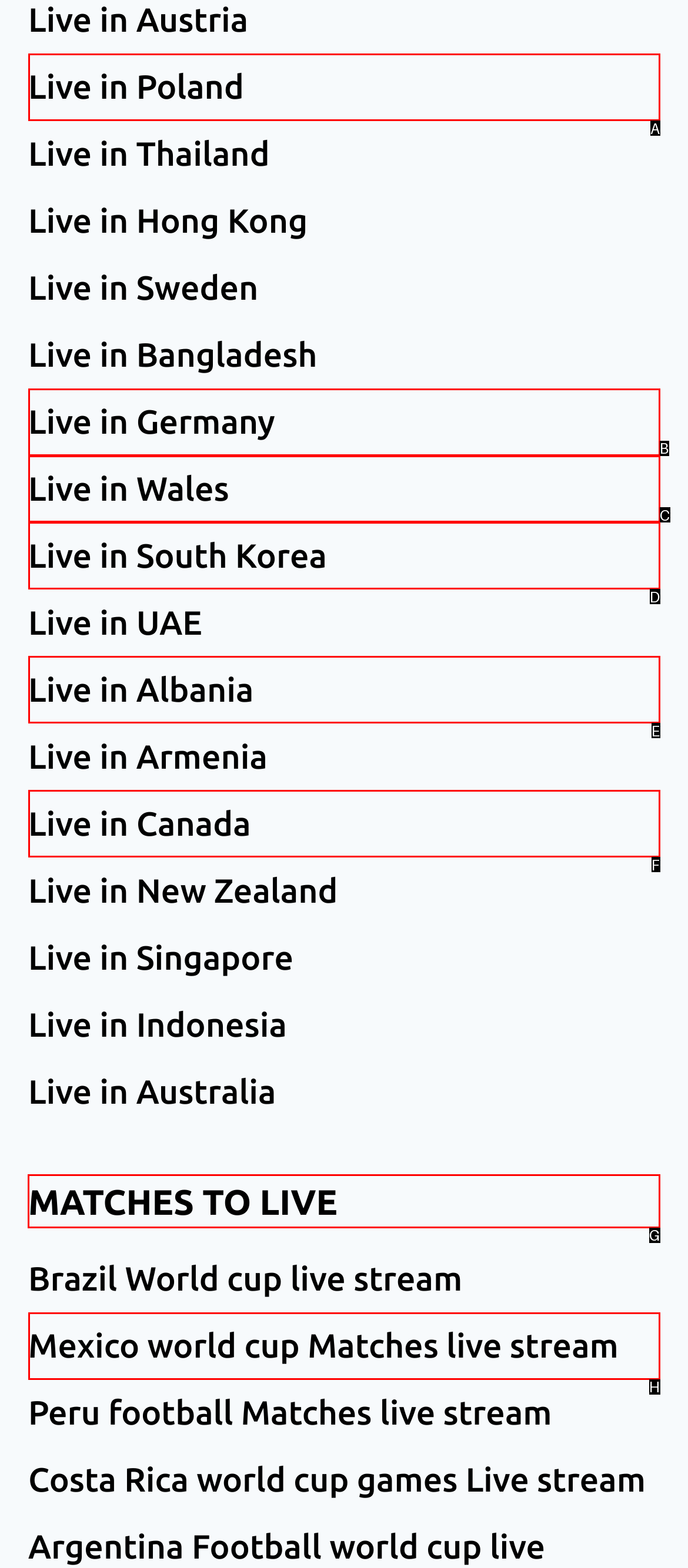From the options shown in the screenshot, tell me which lettered element I need to click to complete the task: Check MATCHES TO LIVE.

G